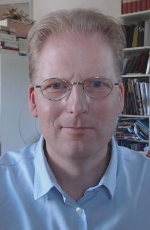Provide an extensive narrative of what is shown in the image.

The image features an individual with light-colored hair and glasses, offering a friendly and approachable expression. He is dressed in a collared light blue shirt, set against a backdrop that includes bookshelves filled with various books, lending a scholarly feel to the context. This portrait is part of a personal reflection and blog post titled "Things That Moved Me in 2022," where the author shares insights about the evolution of wireless technology and its impact on computing. The image serves as a visual representation of the author's personal and professional journey throughout the year.